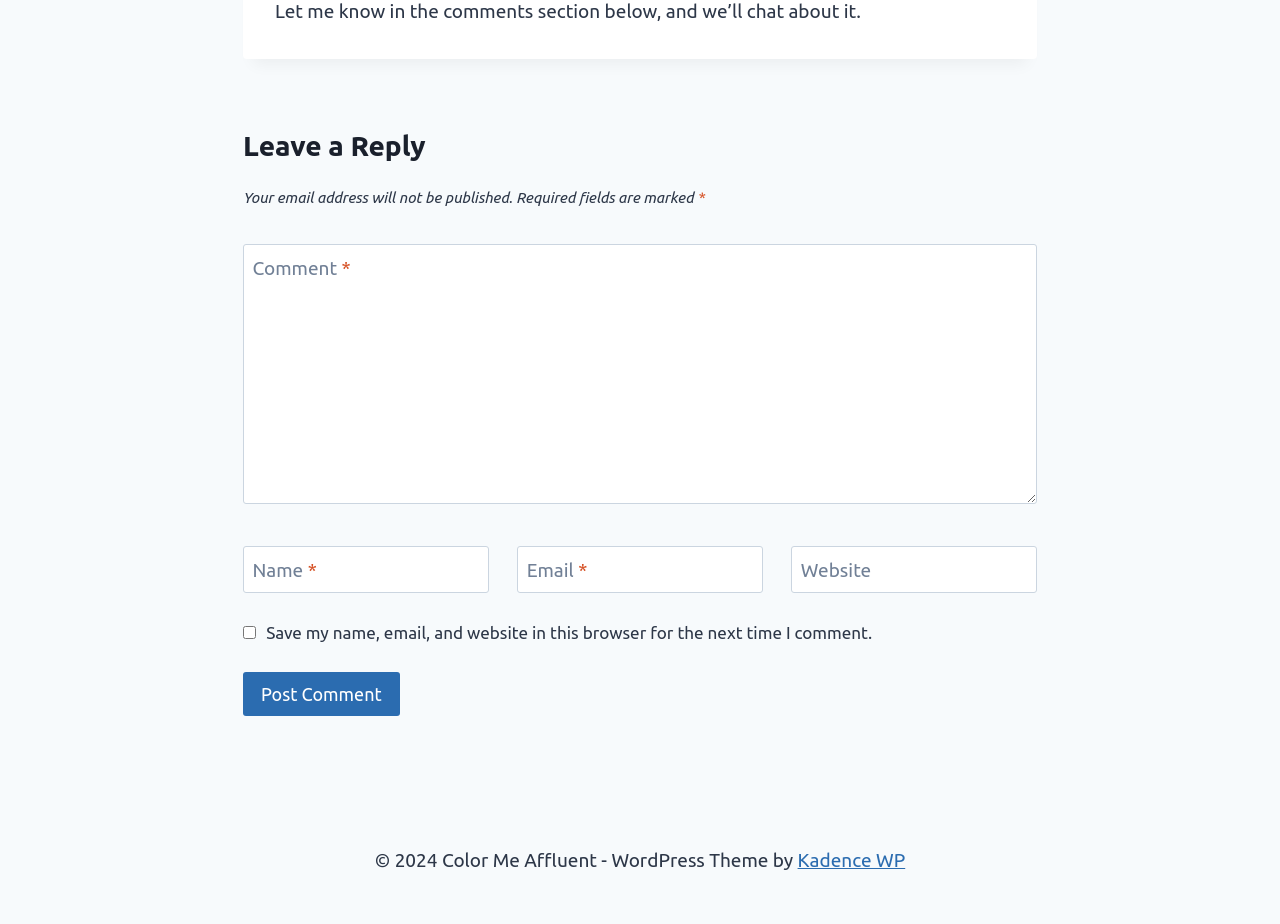Refer to the screenshot and give an in-depth answer to this question: What is required to post a comment?

The comment form has three required fields: 'Name', 'Email', and 'Comment', each marked with an asterisk. This indicates that these fields must be filled in order to post a comment.